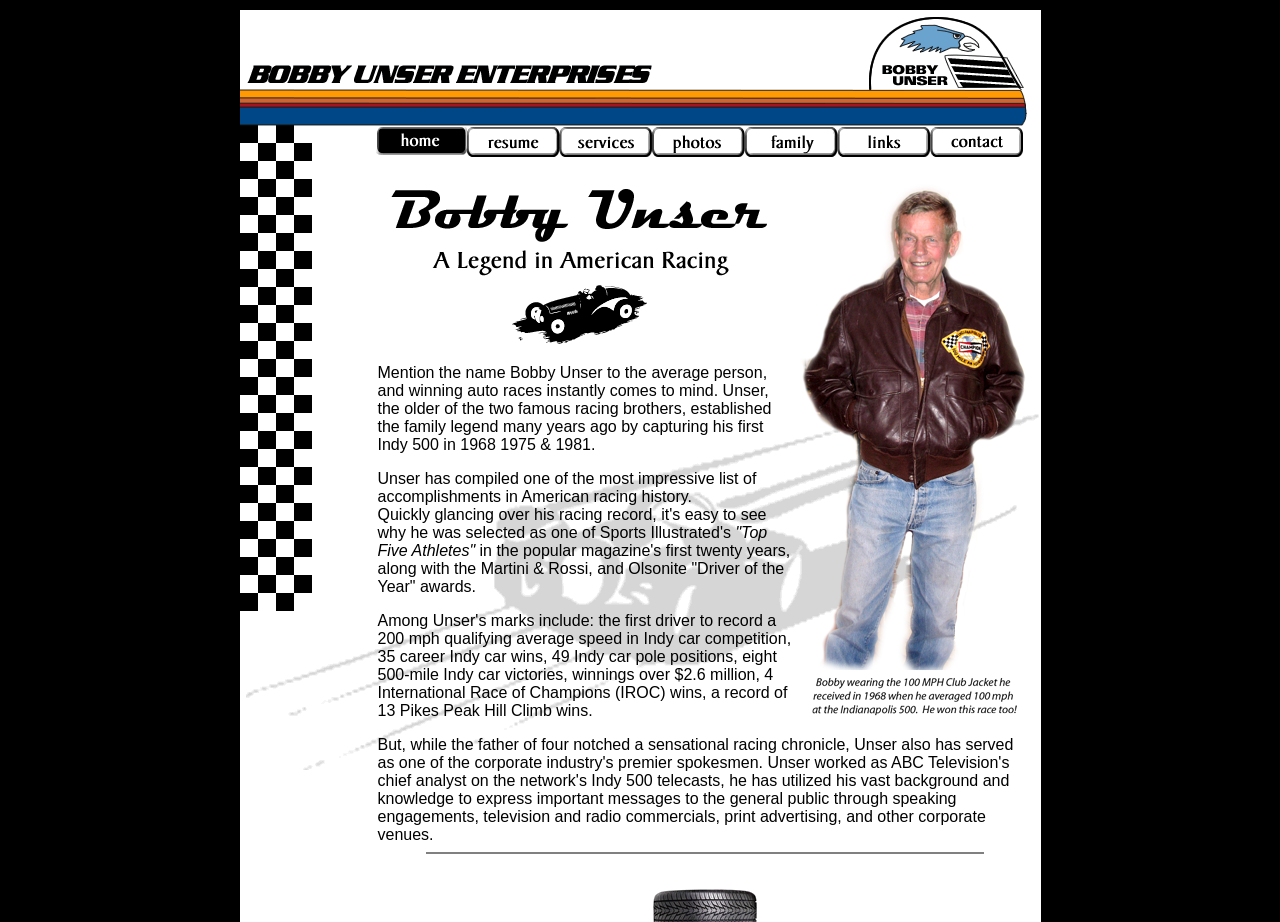Provide a single word or phrase answer to the question: 
What is the name of the award given to Bobby Unser by Sports Illustrated?

Top Five Athletes